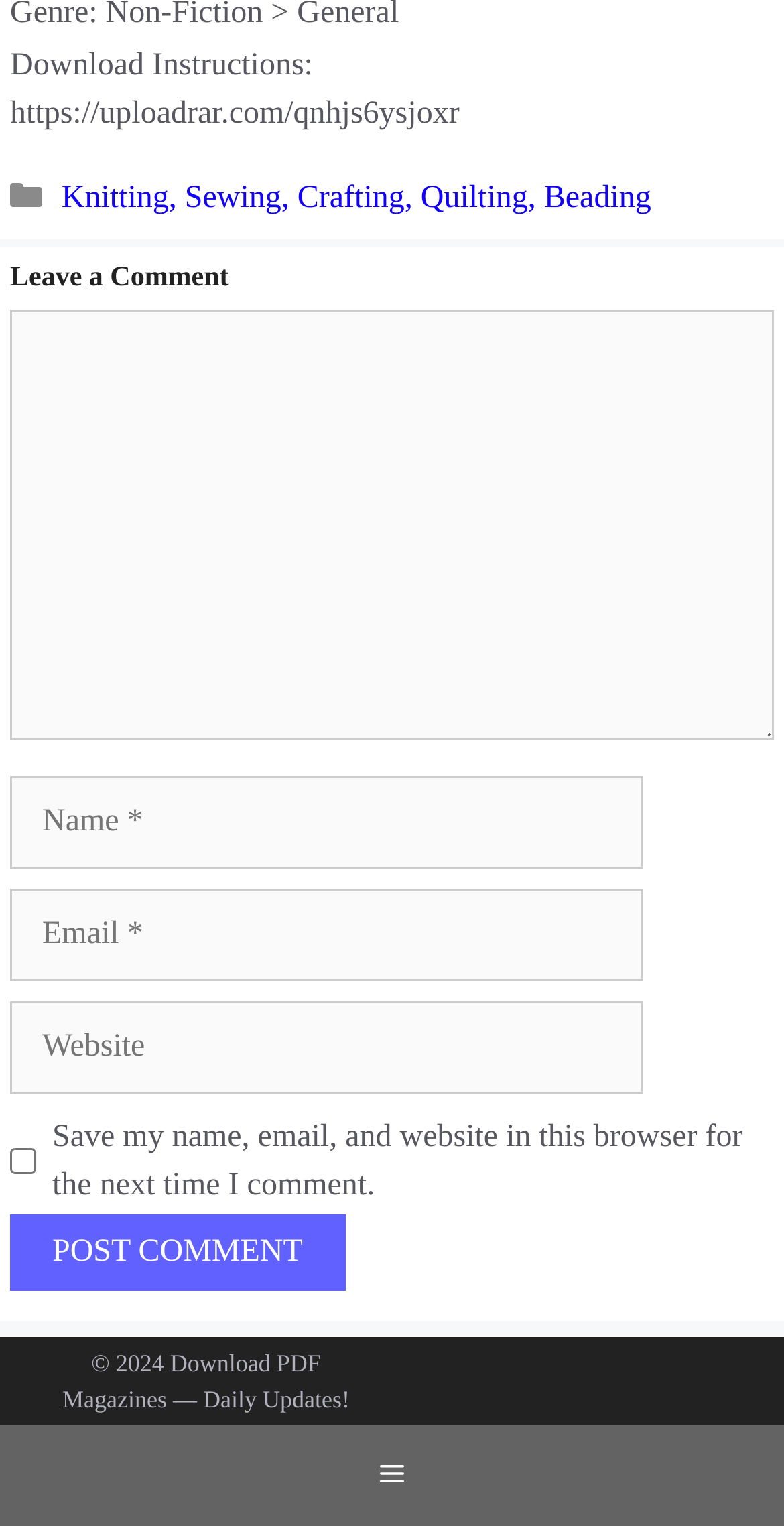What is the website's copyright year?
Please provide a comprehensive answer based on the contents of the image.

The website's copyright year is 2024, as stated in the footer section '© 2024 Download PDF Magazines — Daily Updates!'.